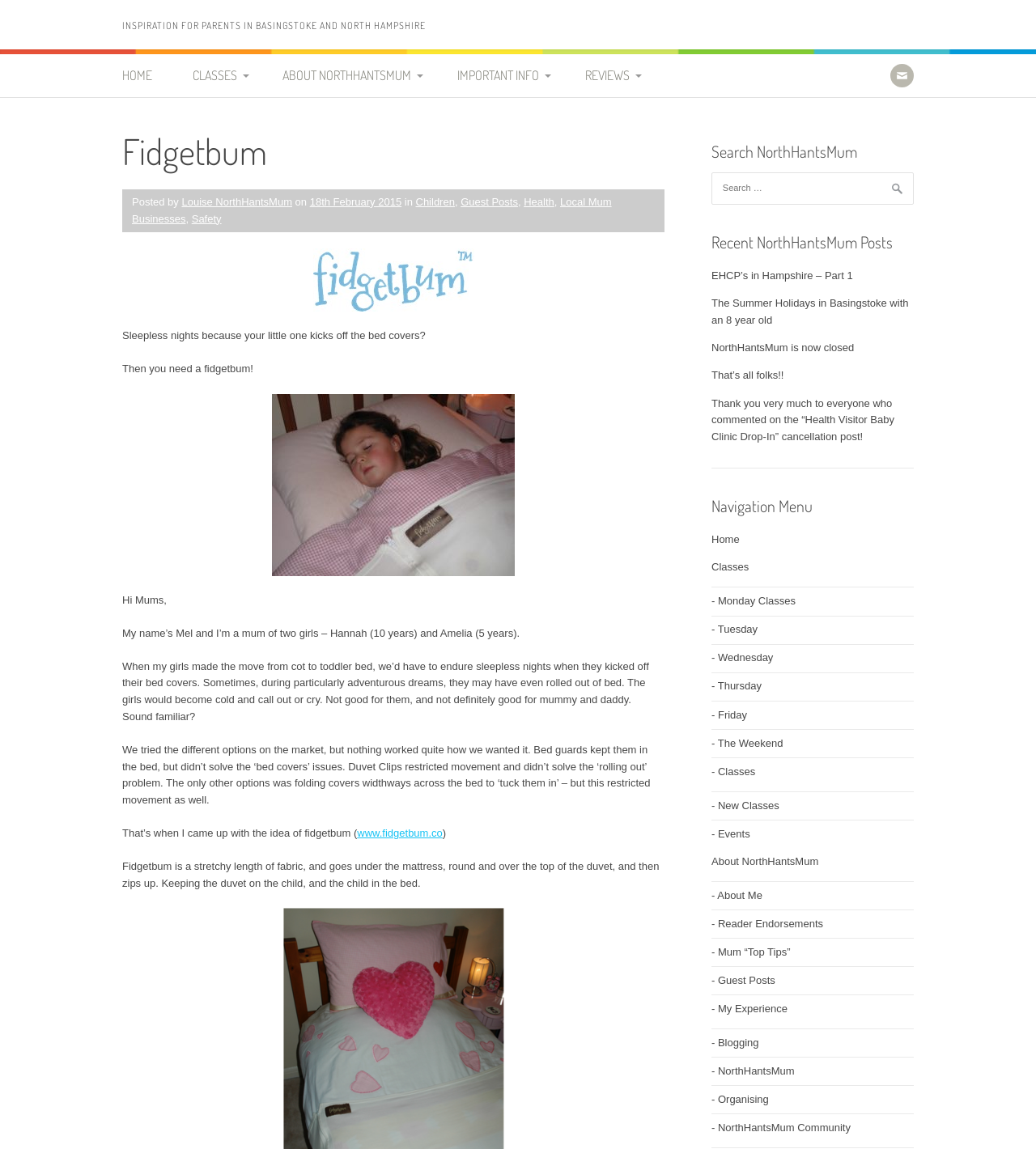Utilize the information from the image to answer the question in detail:
What is the category of the post?

The categories of the post can be found in the links below the heading, which are 'Children', 'Guest Posts', 'Health', 'Local Mum Businesses', and 'Safety'.